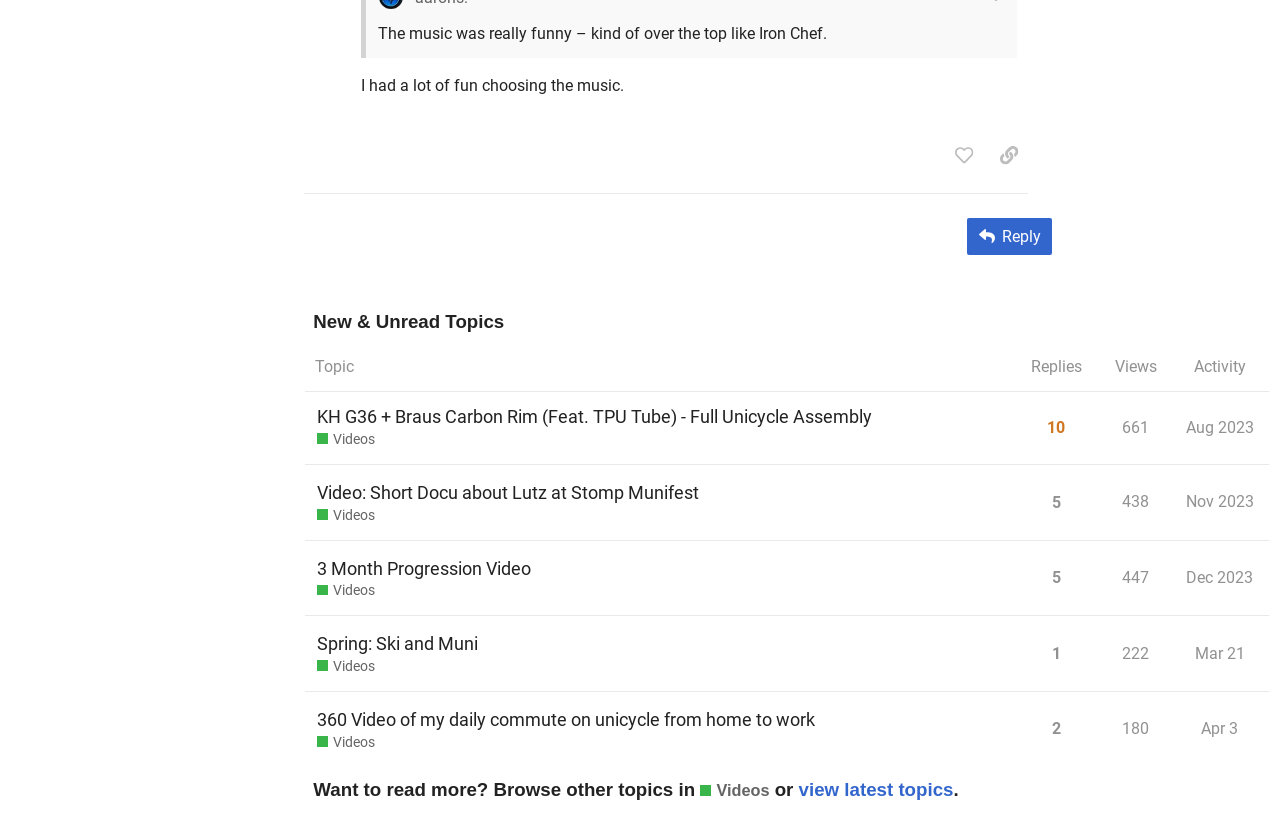Locate the bounding box coordinates of the region to be clicked to comply with the following instruction: "Reply to this post". The coordinates must be four float numbers between 0 and 1, in the form [left, top, right, bottom].

[0.756, 0.266, 0.822, 0.312]